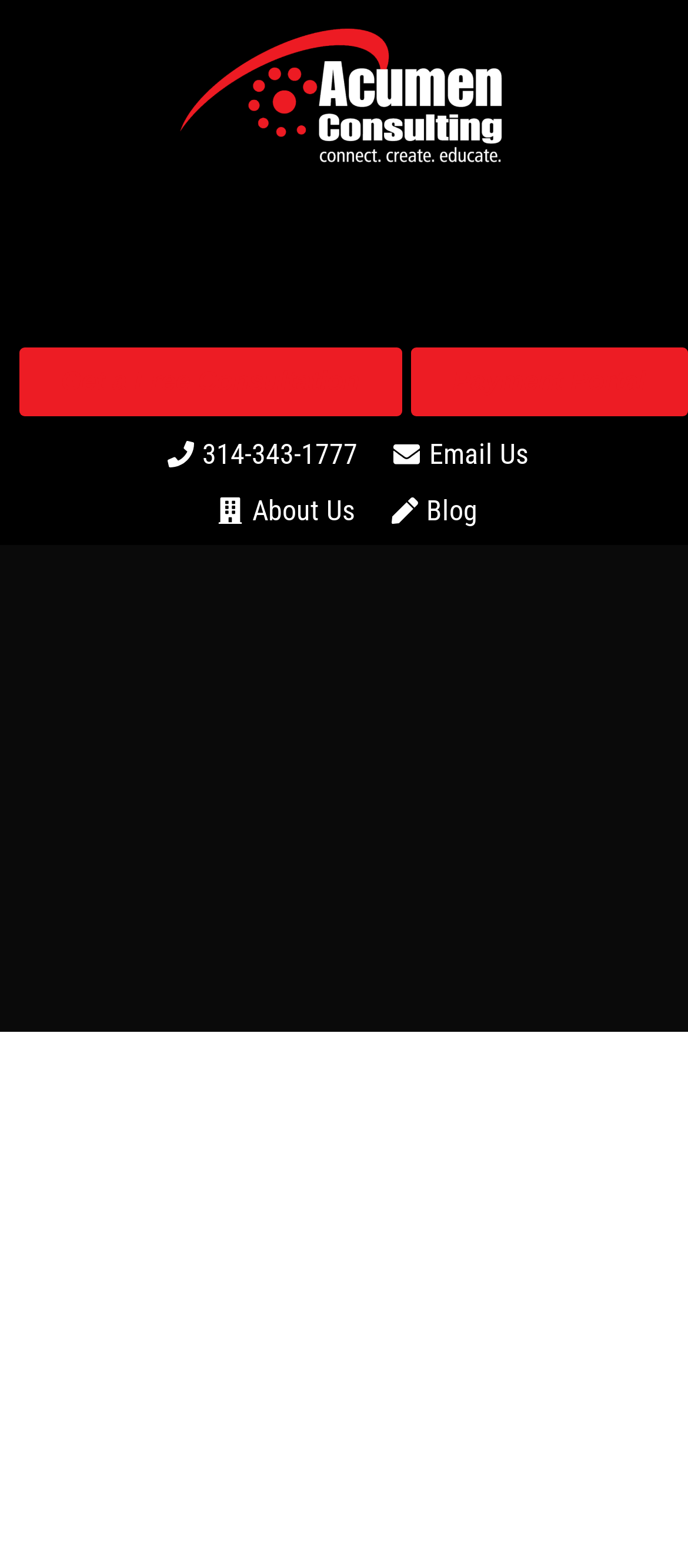What is the company's stance on security?
Using the details shown in the screenshot, provide a comprehensive answer to the question.

I inferred the company's stance on security from the static text 'At Acumen, we take your security seriously.' which suggests that the company takes security seriously.